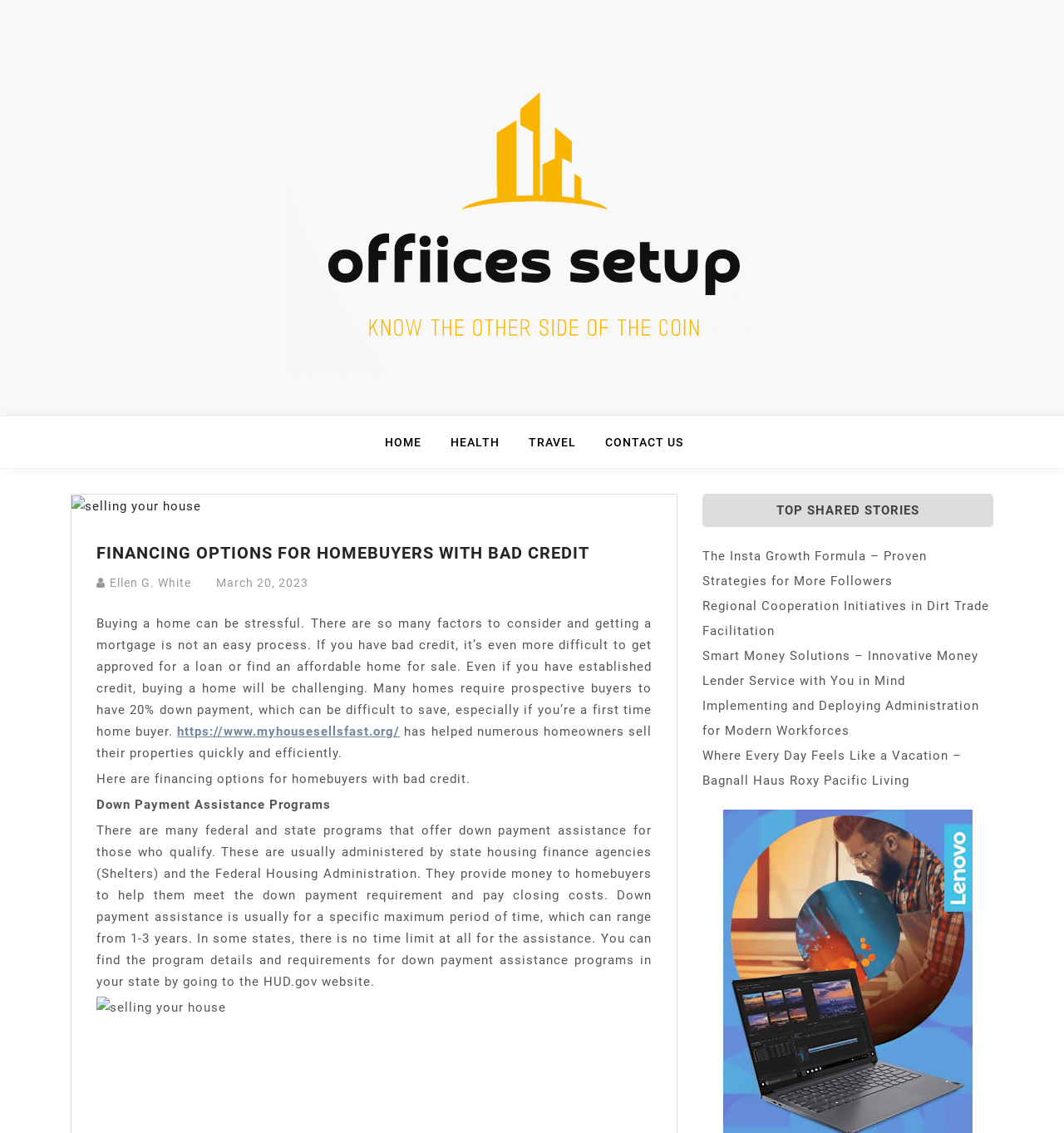Identify the bounding box for the UI element described as: "Ellen G. White". Ensure the coordinates are four float numbers between 0 and 1, formatted as [left, top, right, bottom].

[0.103, 0.508, 0.18, 0.52]